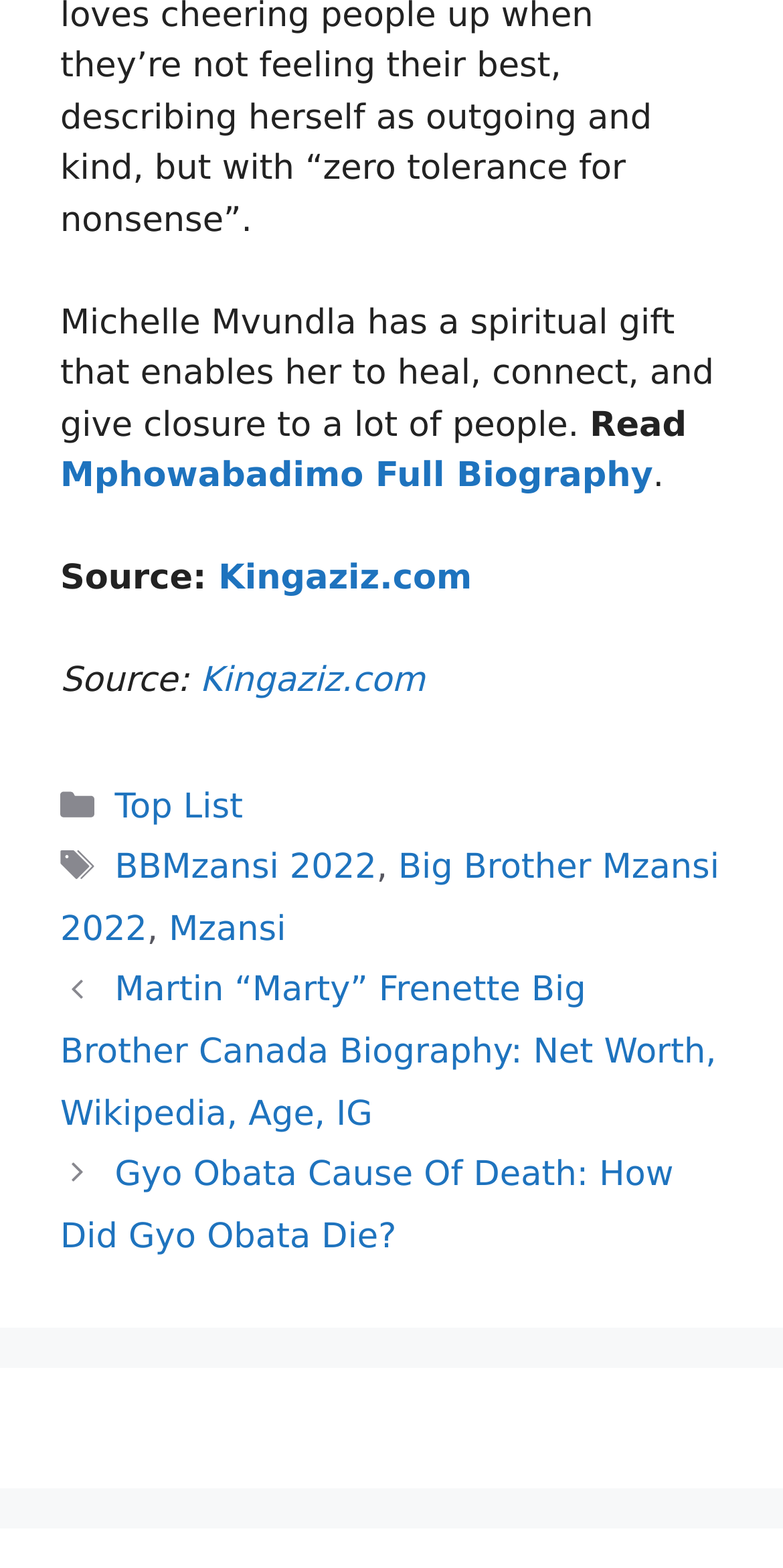Calculate the bounding box coordinates for the UI element based on the following description: "Join the Mailing List....". Ensure the coordinates are four float numbers between 0 and 1, i.e., [left, top, right, bottom].

None